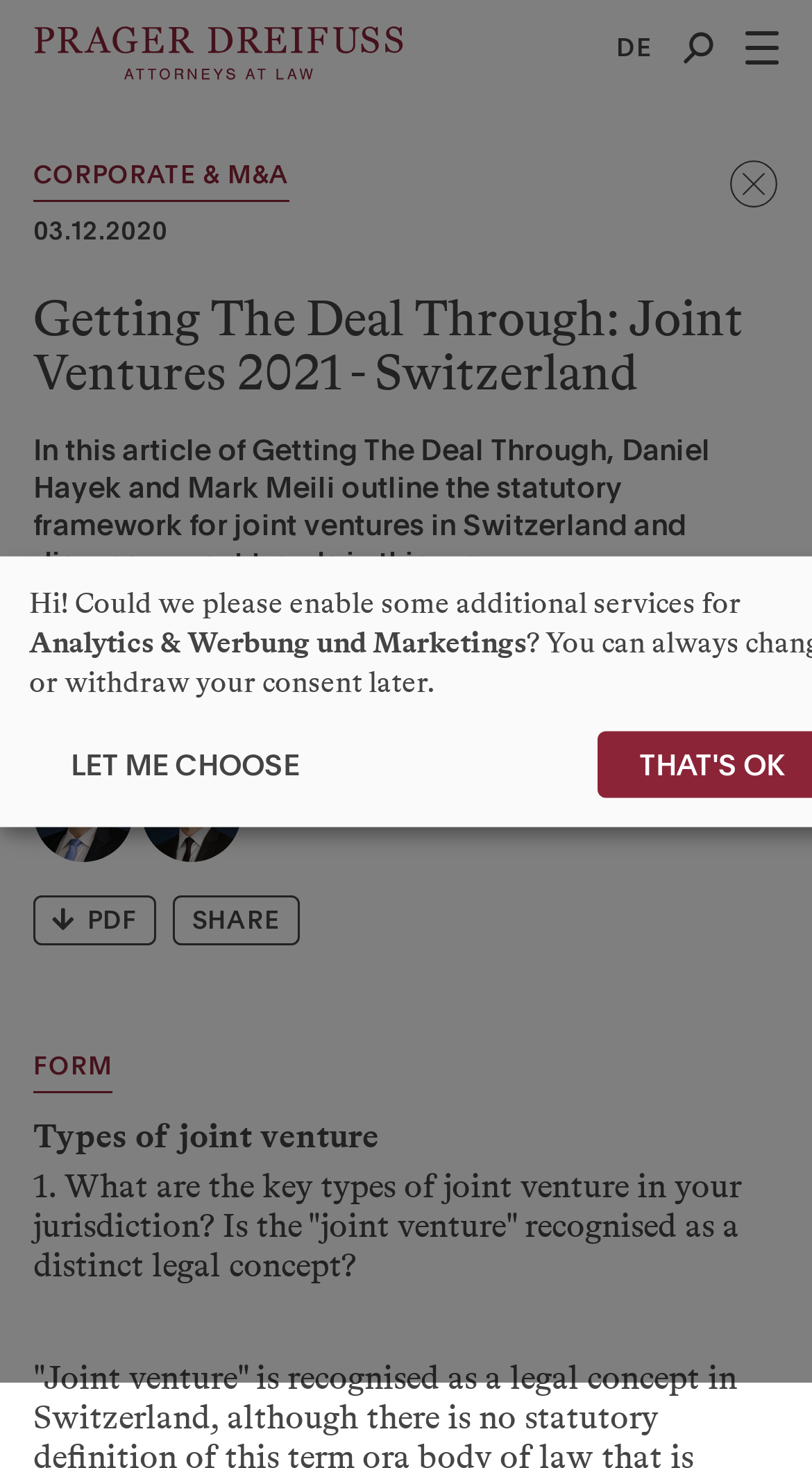Pinpoint the bounding box coordinates for the area that should be clicked to perform the following instruction: "Select the language DE".

[0.759, 0.021, 0.803, 0.047]